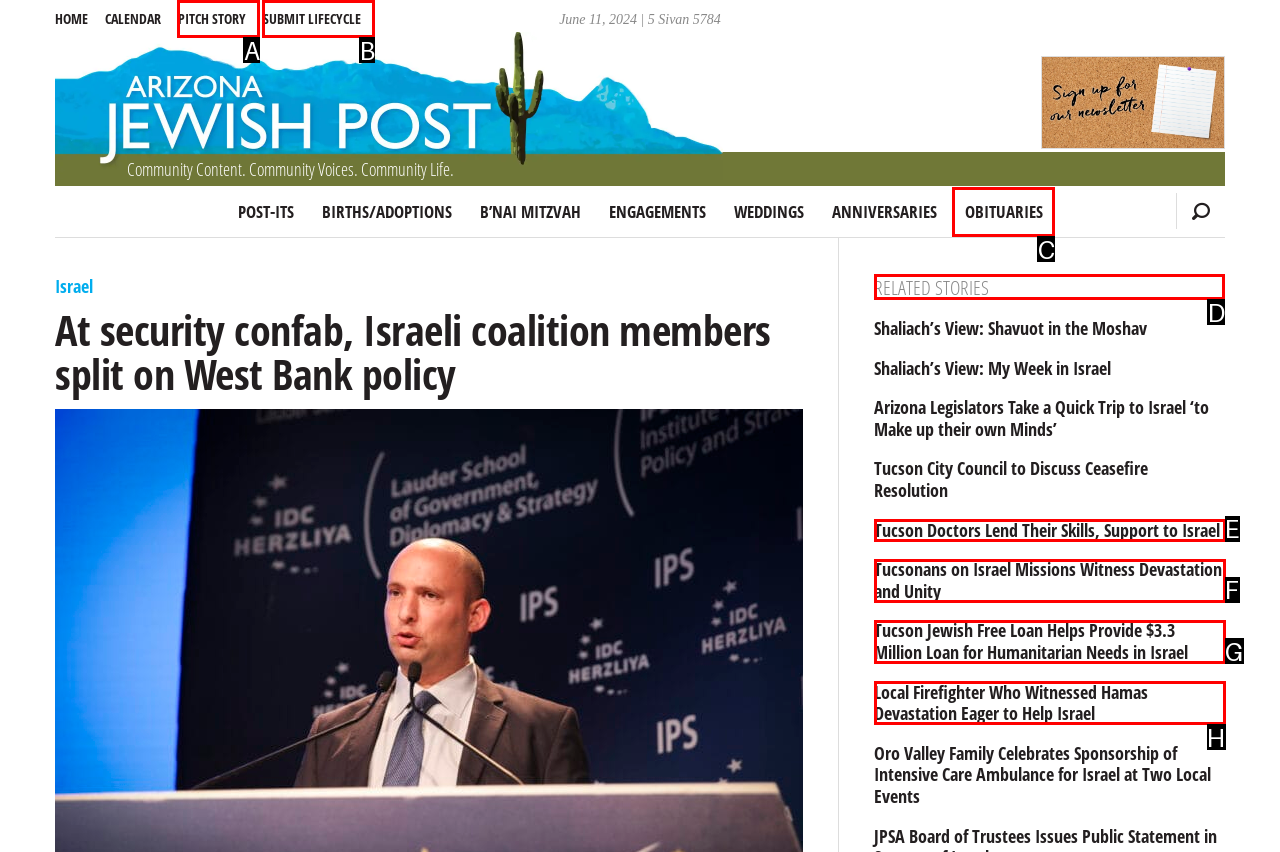Identify the letter of the correct UI element to fulfill the task: View the 'RELATED STORIES' from the given options in the screenshot.

D